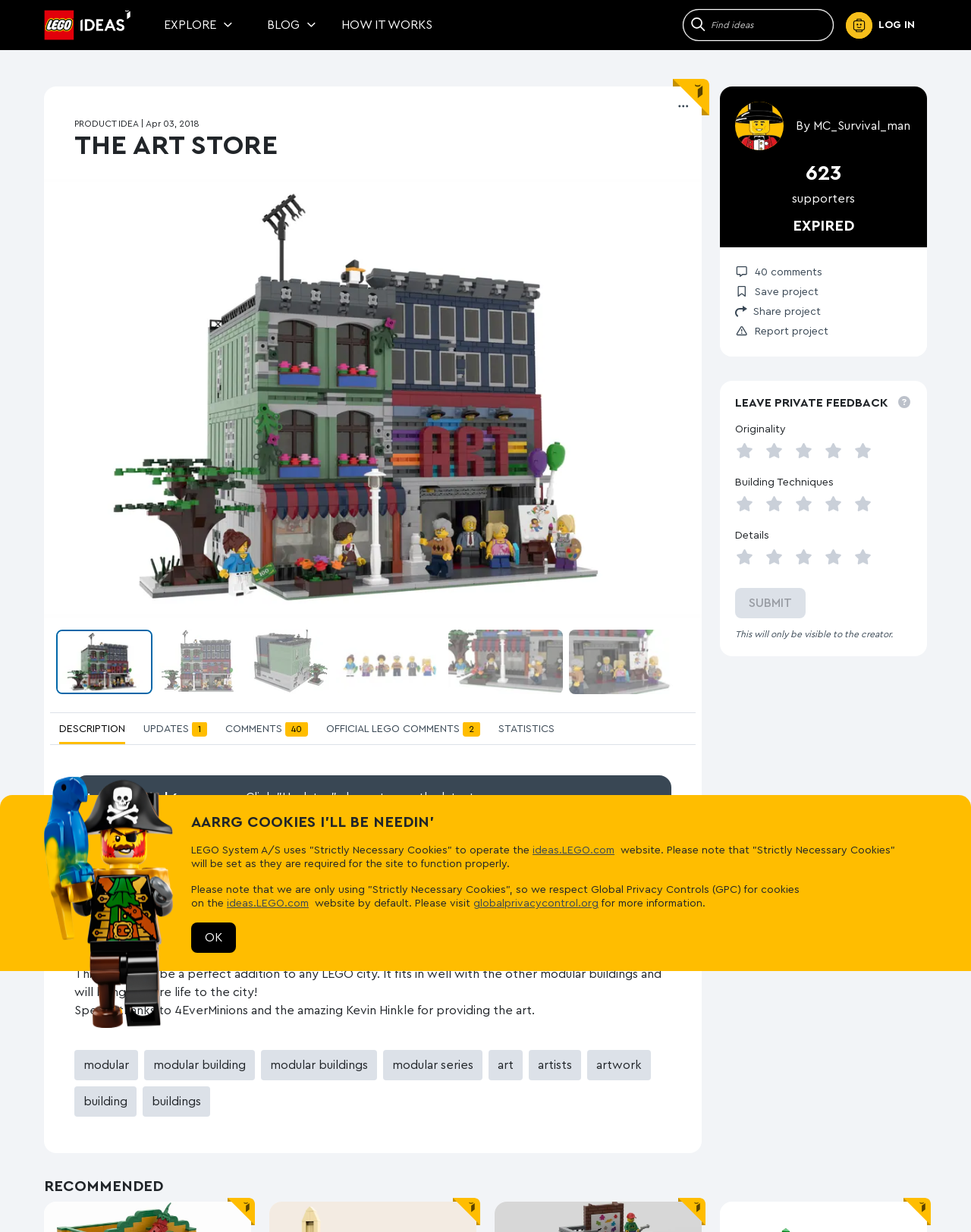Please identify the bounding box coordinates of the element I need to click to follow this instruction: "Click the 'Save' button".

[0.757, 0.229, 0.843, 0.245]